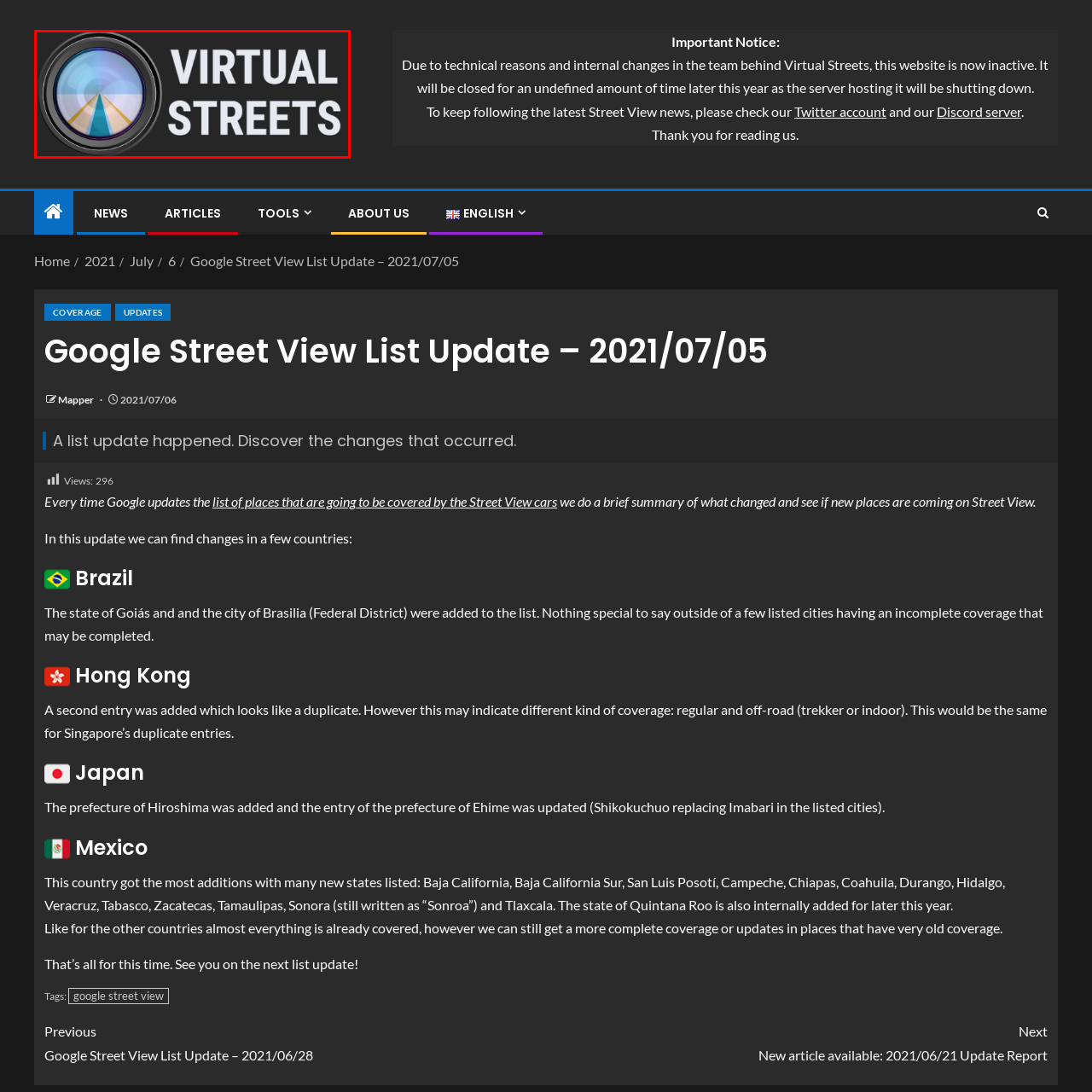Describe in detail the visual content enclosed by the red bounding box.

The image features a sleek logo for "Virtual Streets," prominently displayed against a dark background. The logo incorporates a stylized camera lens design, symbolizing the essence of virtual exploration and street views. The depth and clarity of the lens are complemented by vibrant colors, drawing attention to the dual perspective of a road leading into the lens, suggesting a journey through various locations. The text "VIRTUAL STREETS" is boldly presented in a modern, sans-serif font, emphasizing the focus on contemporary virtual experiences. This visual identity effectively conveys the platform's dedication to providing engaging and immersive street view content.